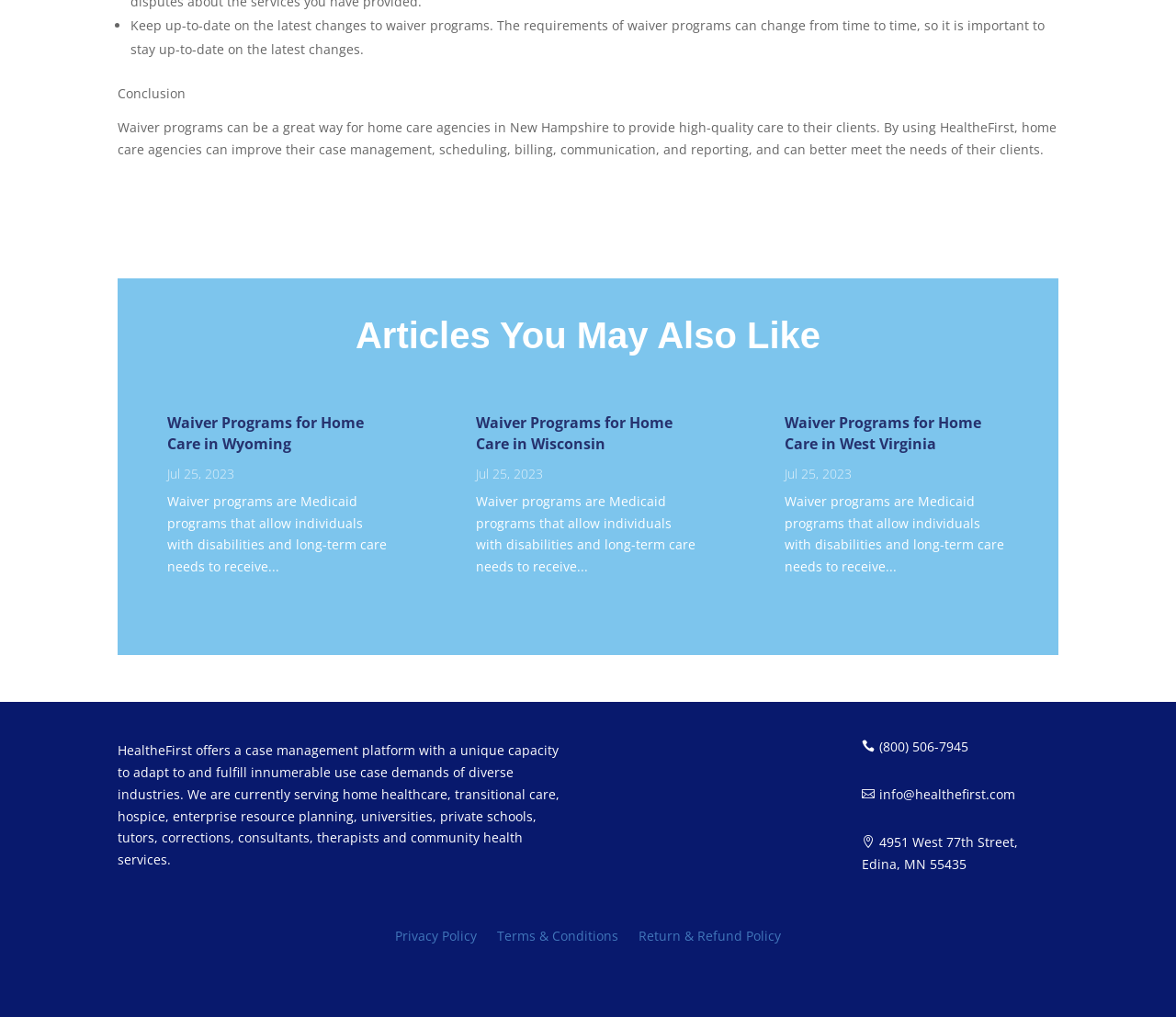Answer the question using only a single word or phrase: 
How many links are listed at the bottom of the webpage?

3